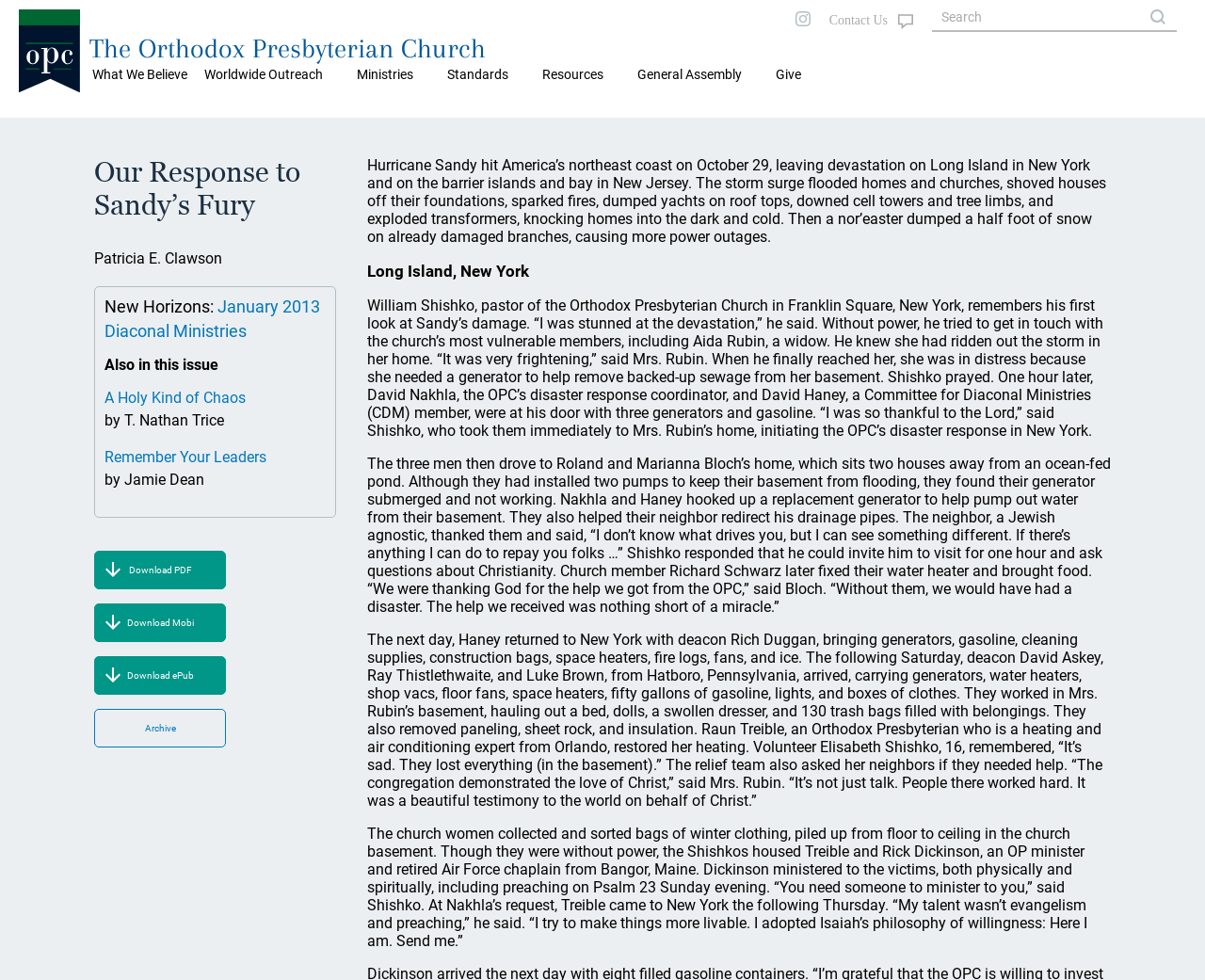Point out the bounding box coordinates of the section to click in order to follow this instruction: "Click on 'Give'".

[0.639, 0.062, 0.68, 0.089]